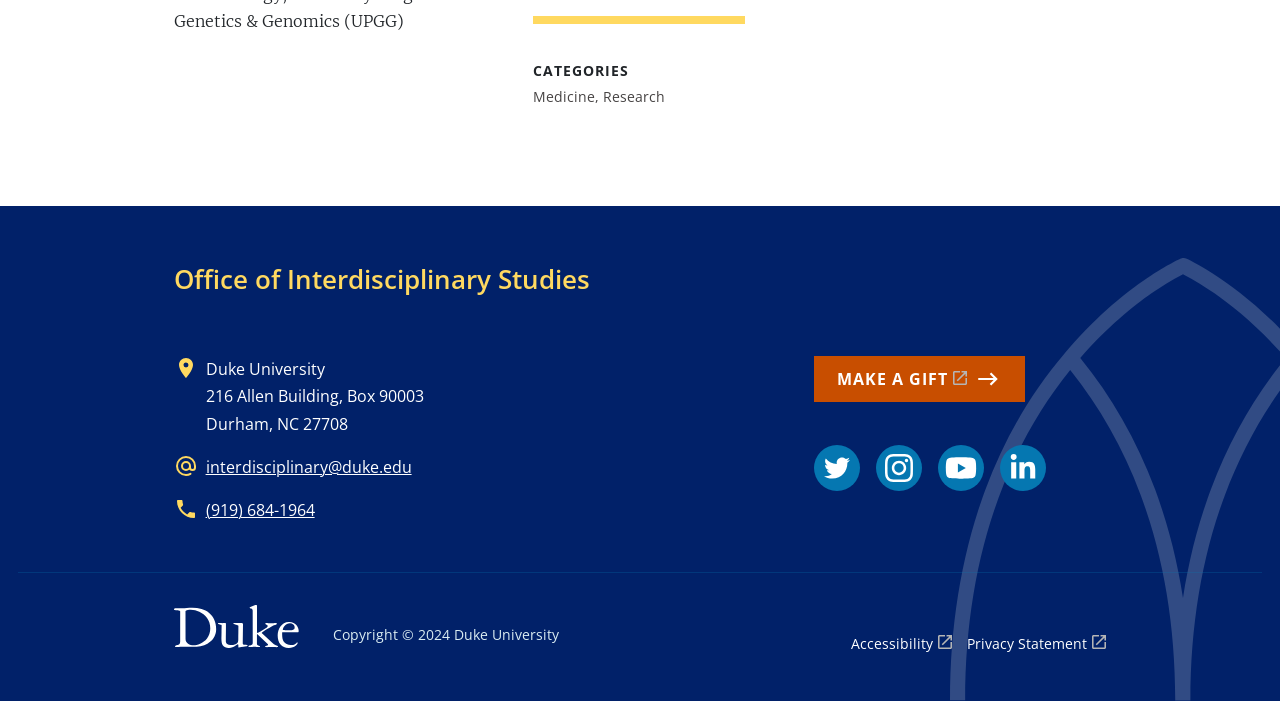Please specify the bounding box coordinates in the format (top-left x, top-left y, bottom-right x, bottom-right y), with values ranging from 0 to 1. Identify the bounding box for the UI component described as follows: Make a Gift

[0.636, 0.508, 0.801, 0.573]